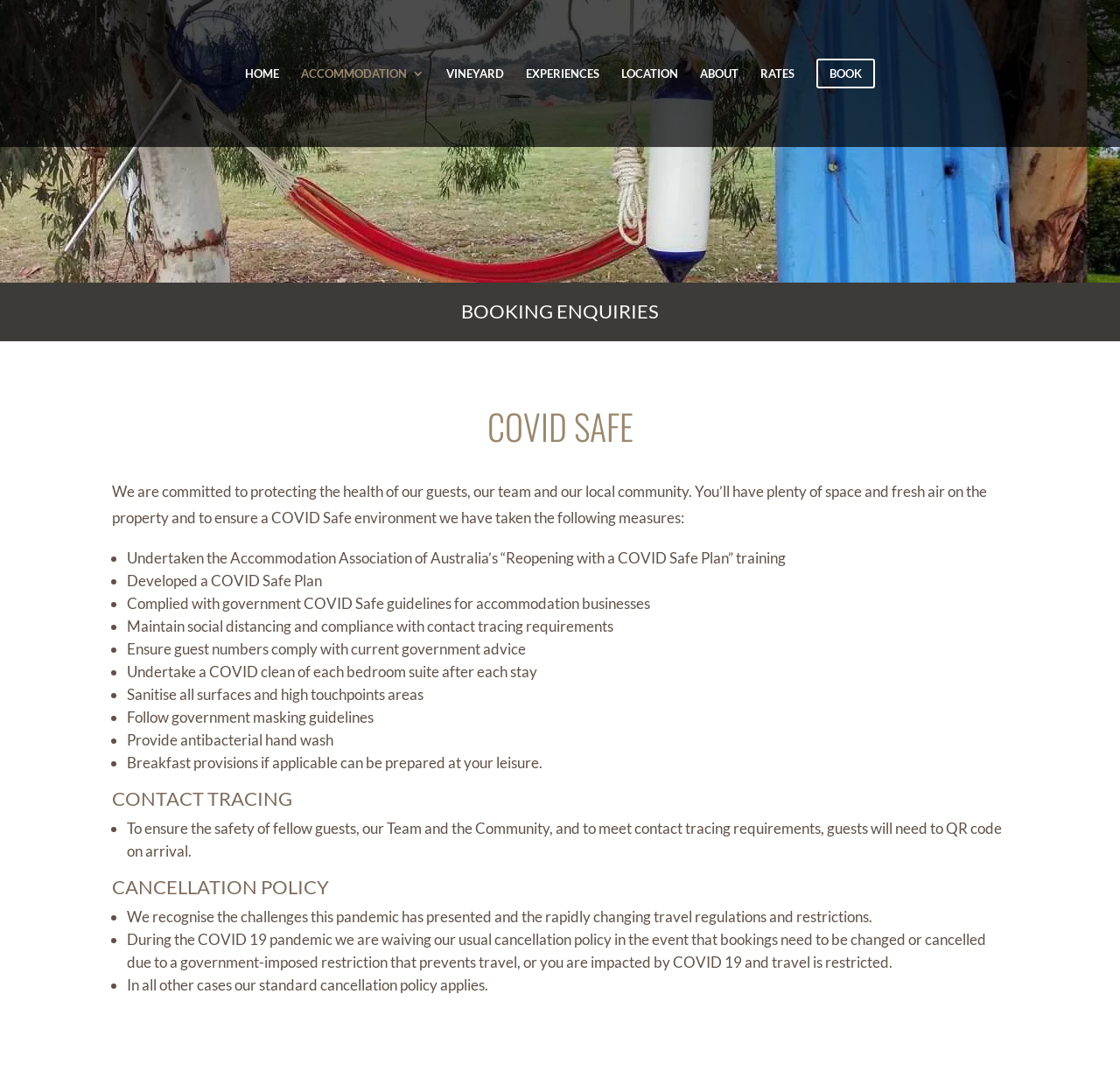Determine the bounding box coordinates for the clickable element to execute this instruction: "Click BOOKING ENQUIRIES". Provide the coordinates as four float numbers between 0 and 1, i.e., [left, top, right, bottom].

[0.412, 0.278, 0.588, 0.3]